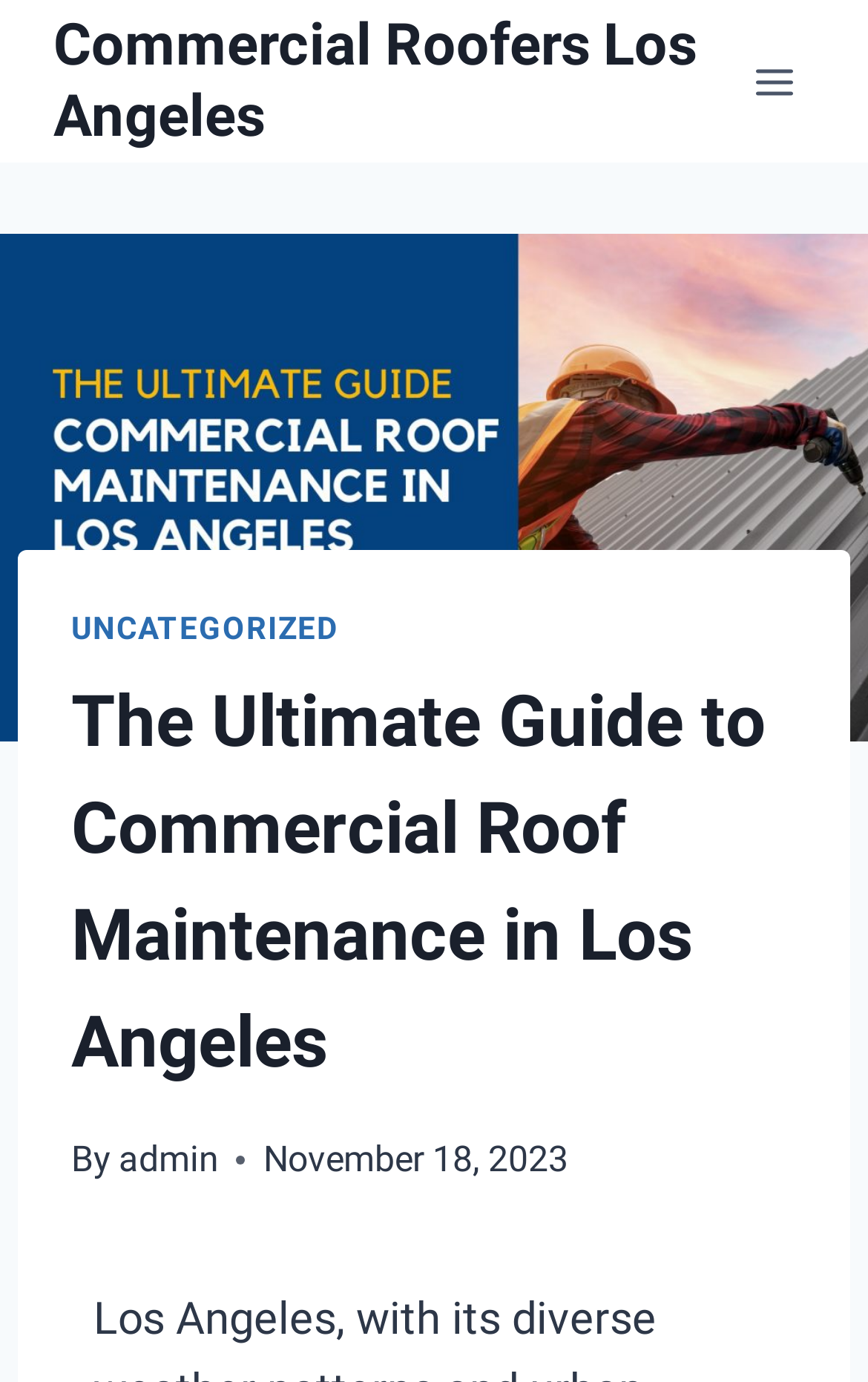Give a one-word or one-phrase response to the question:
What is the related link at the top of the page?

Commercial Roofers Los Angeles